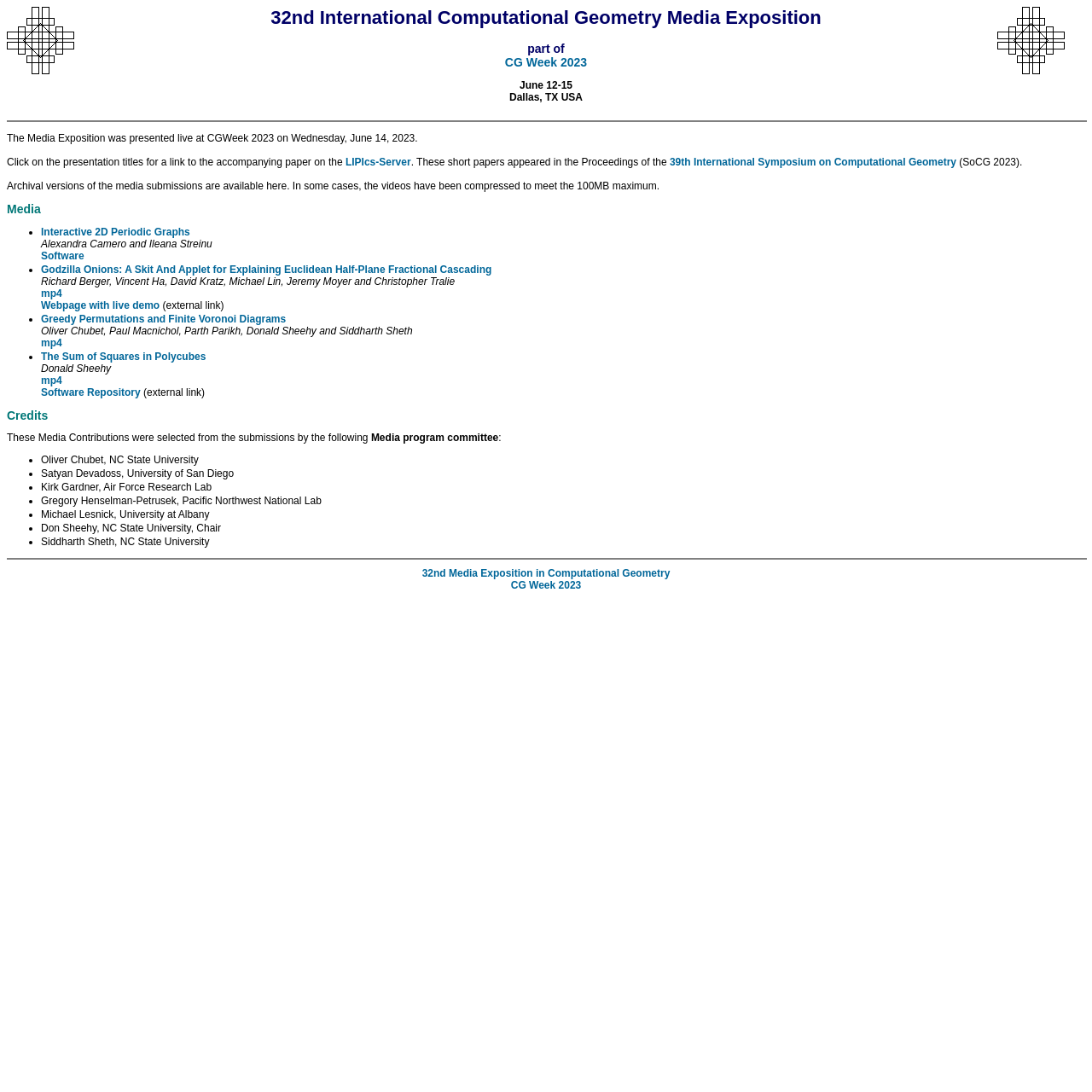Find the bounding box coordinates corresponding to the UI element with the description: "aria-label="Advertisement" name="aswift_0" title="Advertisement"". The coordinates should be formatted as [left, top, right, bottom], with values as floats between 0 and 1.

None